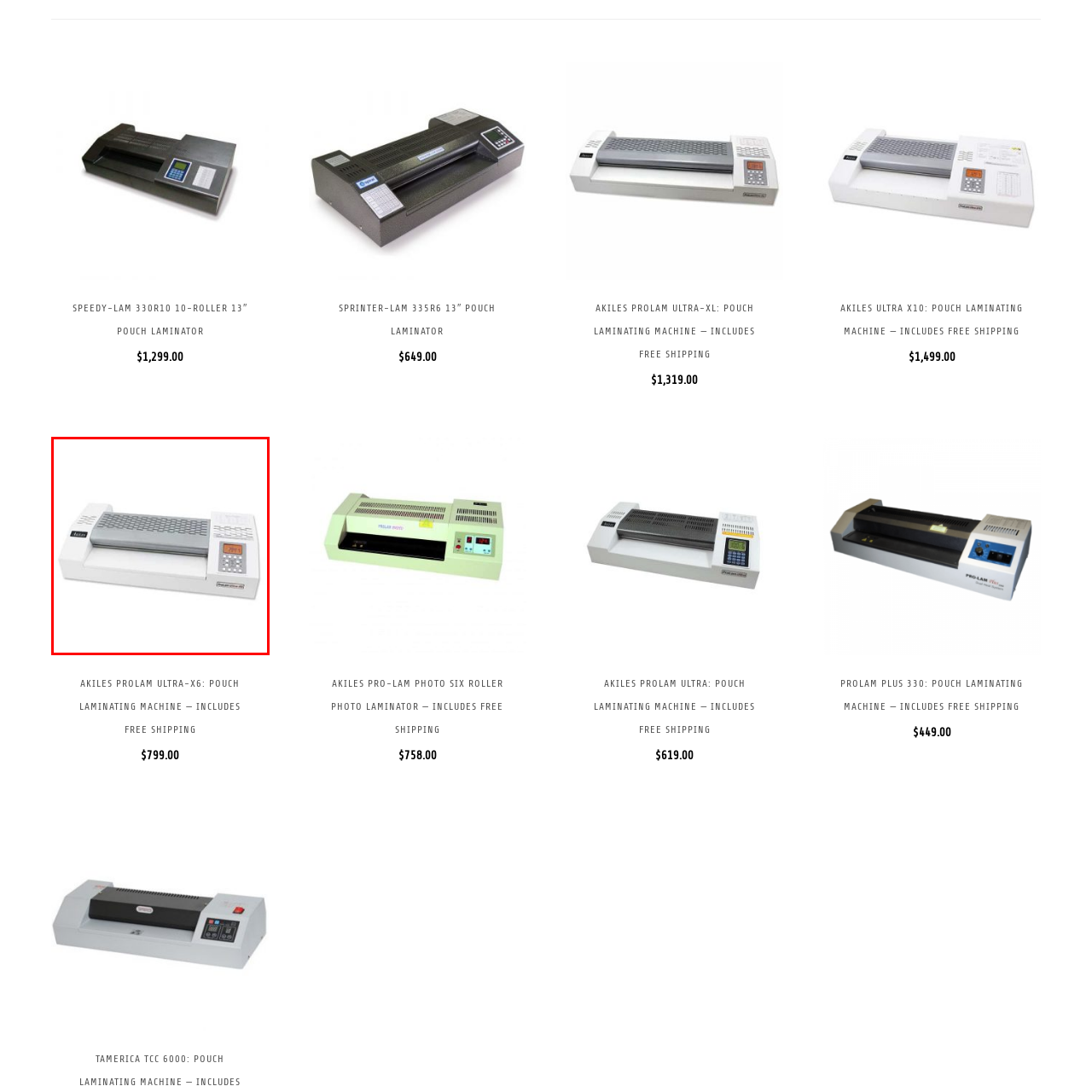Observe the content highlighted by the red box and supply a one-word or short phrase answer to the question: What is the benefit of purchasing this machine?

Free shipping